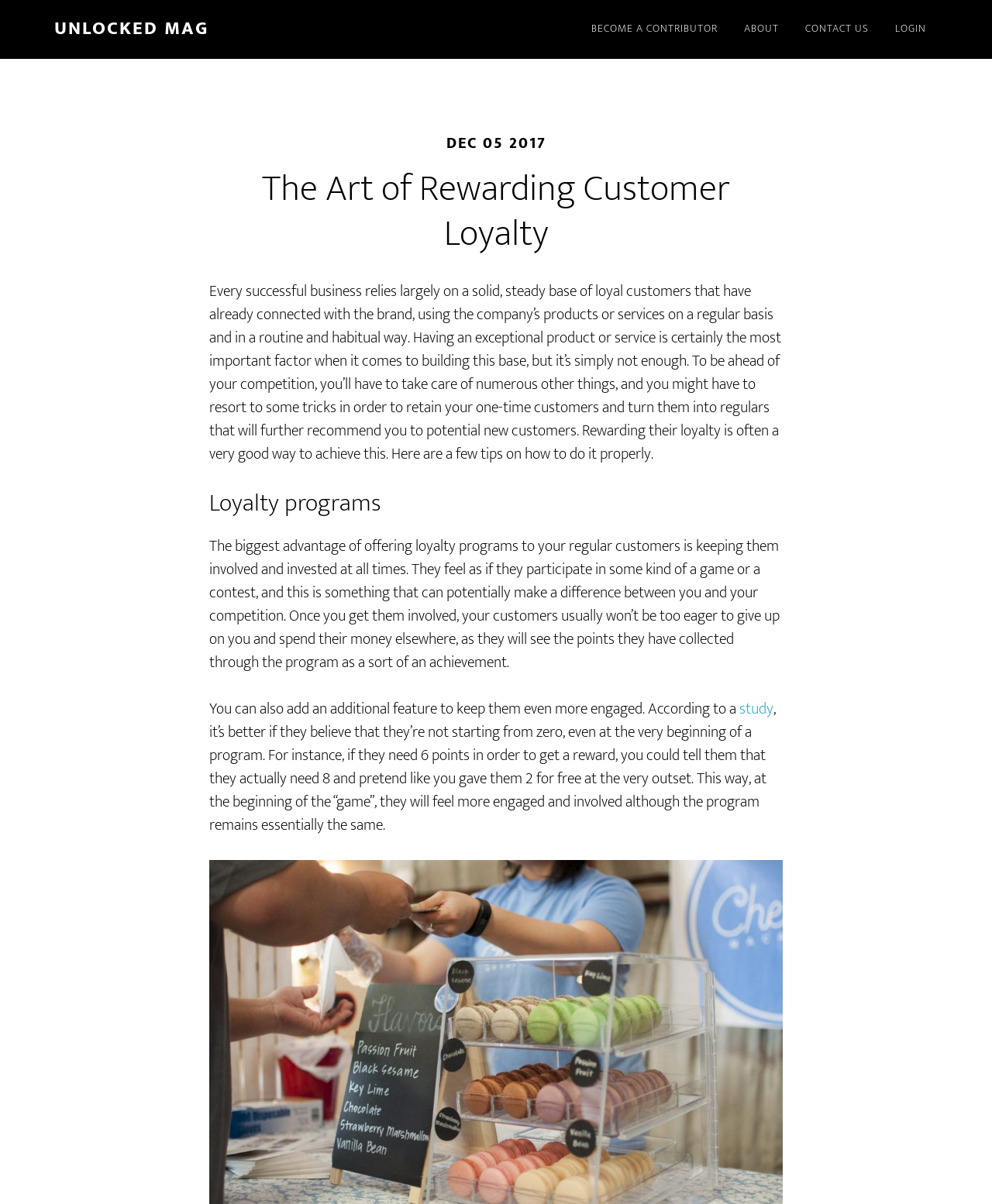Identify the bounding box coordinates of the section to be clicked to complete the task described by the following instruction: "login to the website". The coordinates should be four float numbers between 0 and 1, formatted as [left, top, right, bottom].

[0.891, 0.0, 0.945, 0.049]